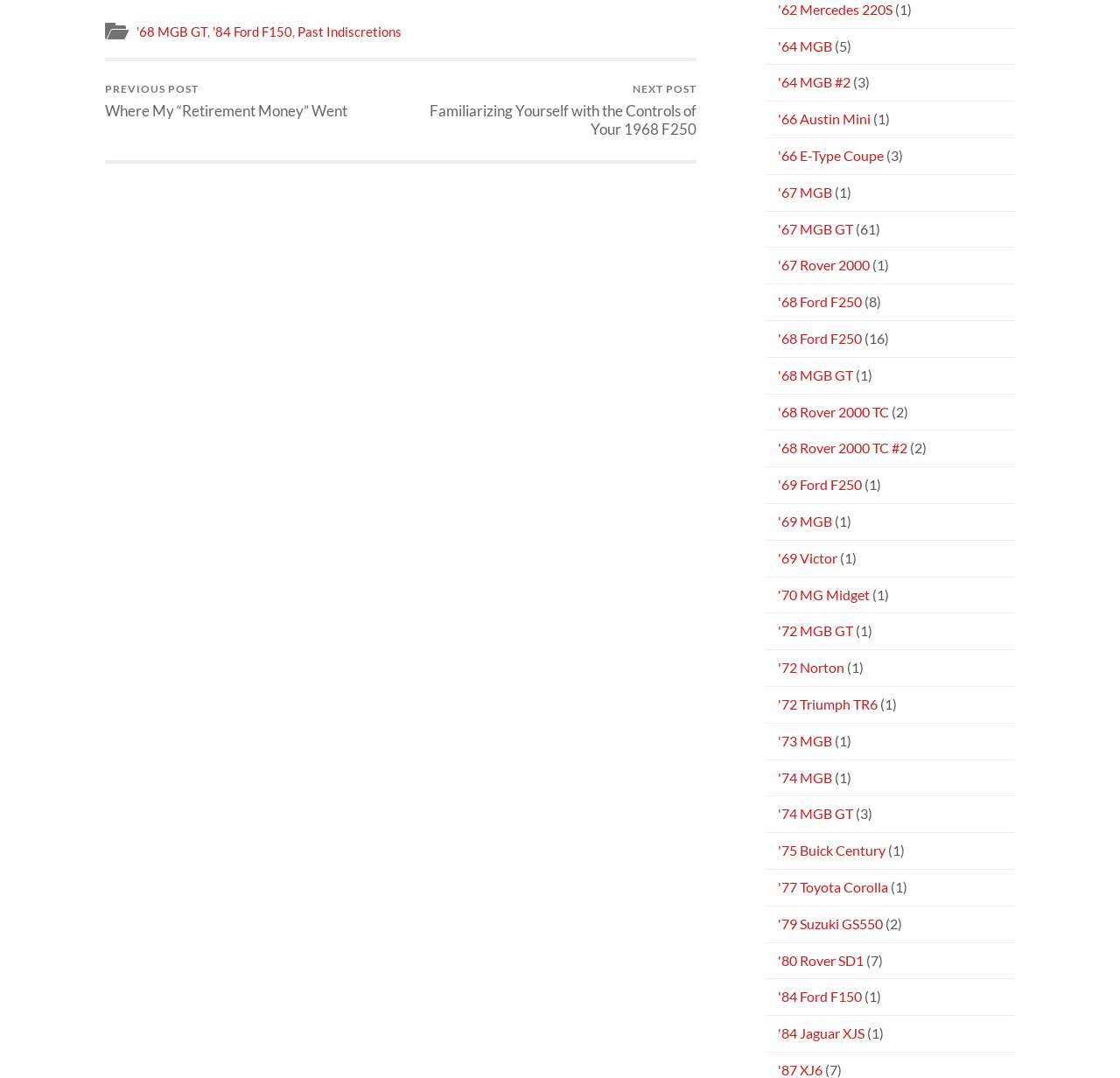Provide the bounding box for the UI element matching this description: "Lecture".

None